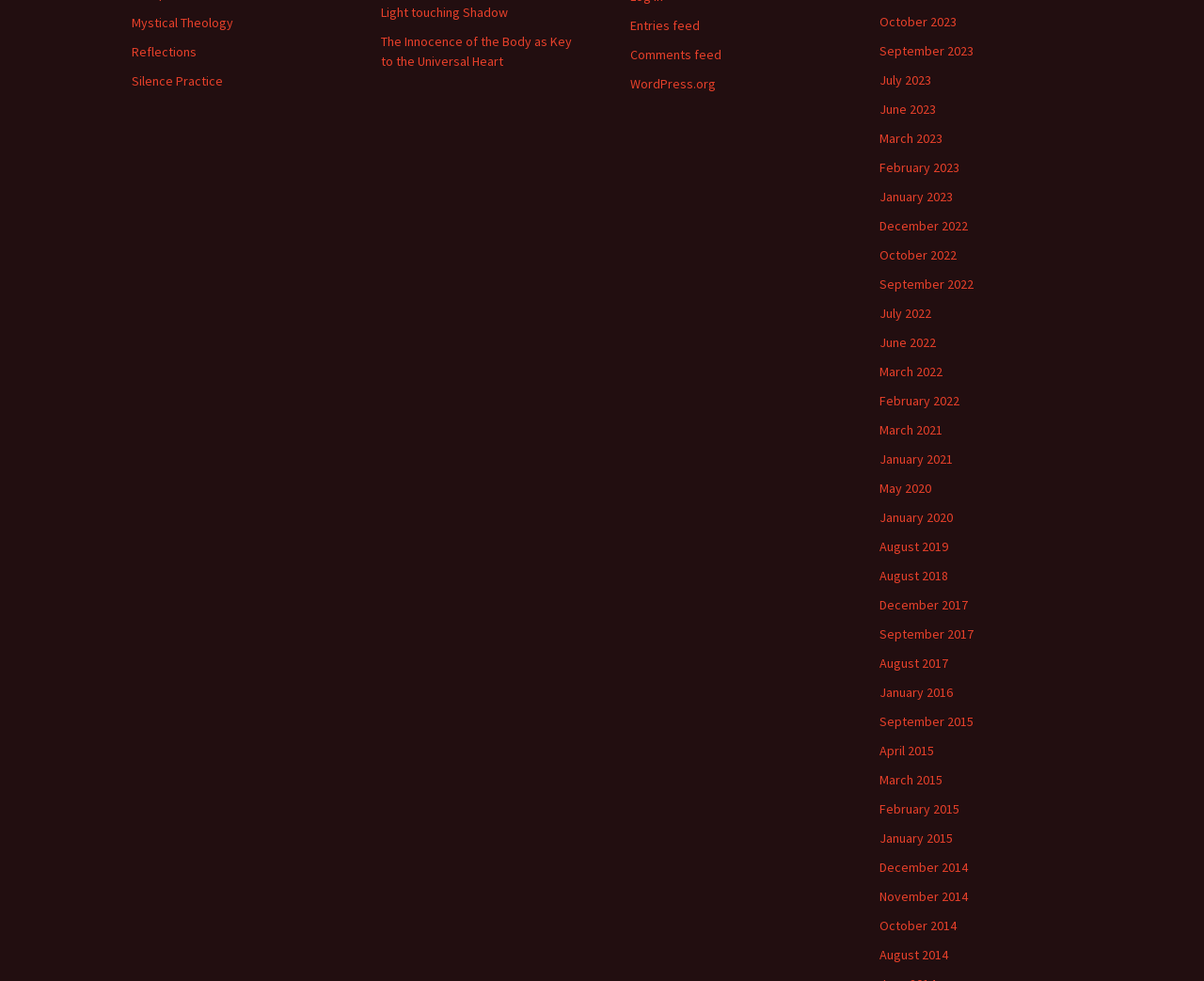Could you locate the bounding box coordinates for the section that should be clicked to accomplish this task: "View October 2023 archives".

[0.73, 0.013, 0.795, 0.031]